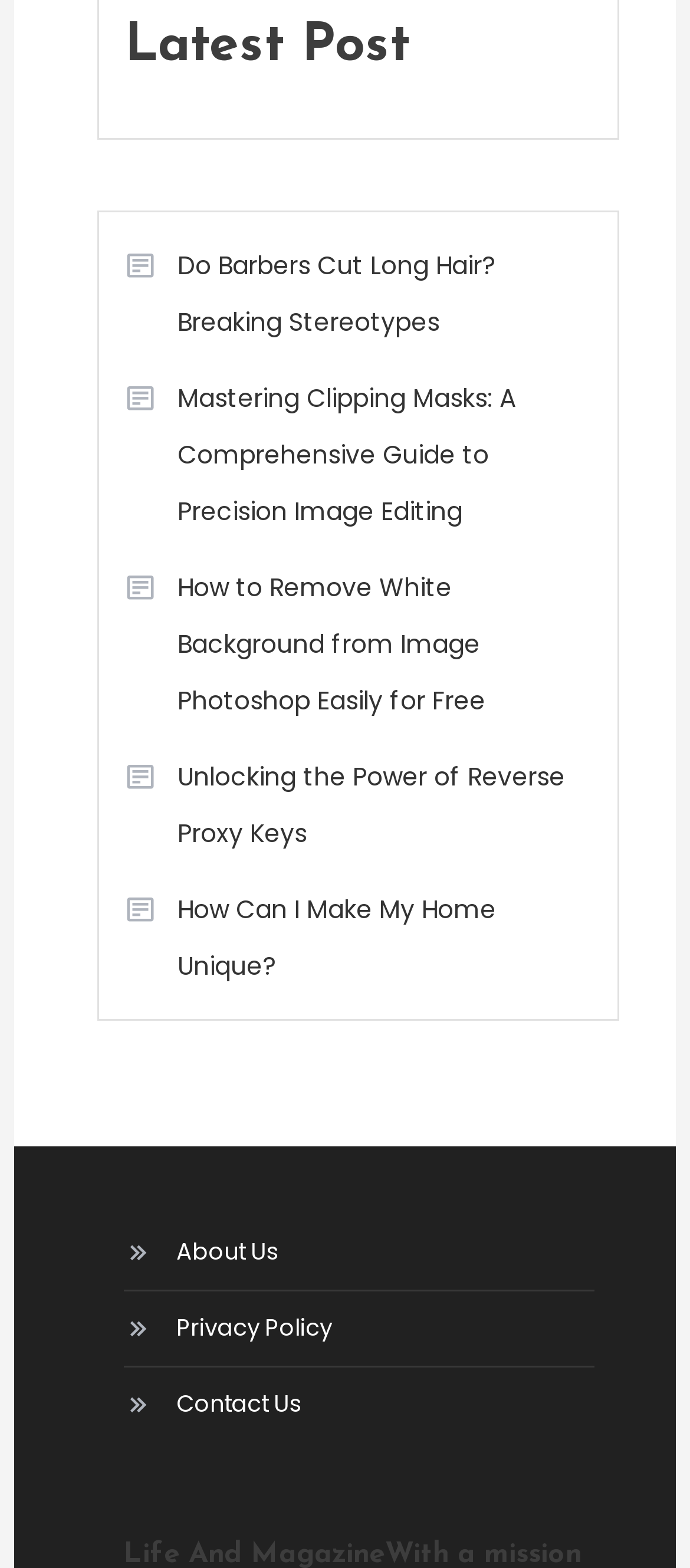Respond with a single word or phrase to the following question: What is the second link in the footer?

Privacy Policy